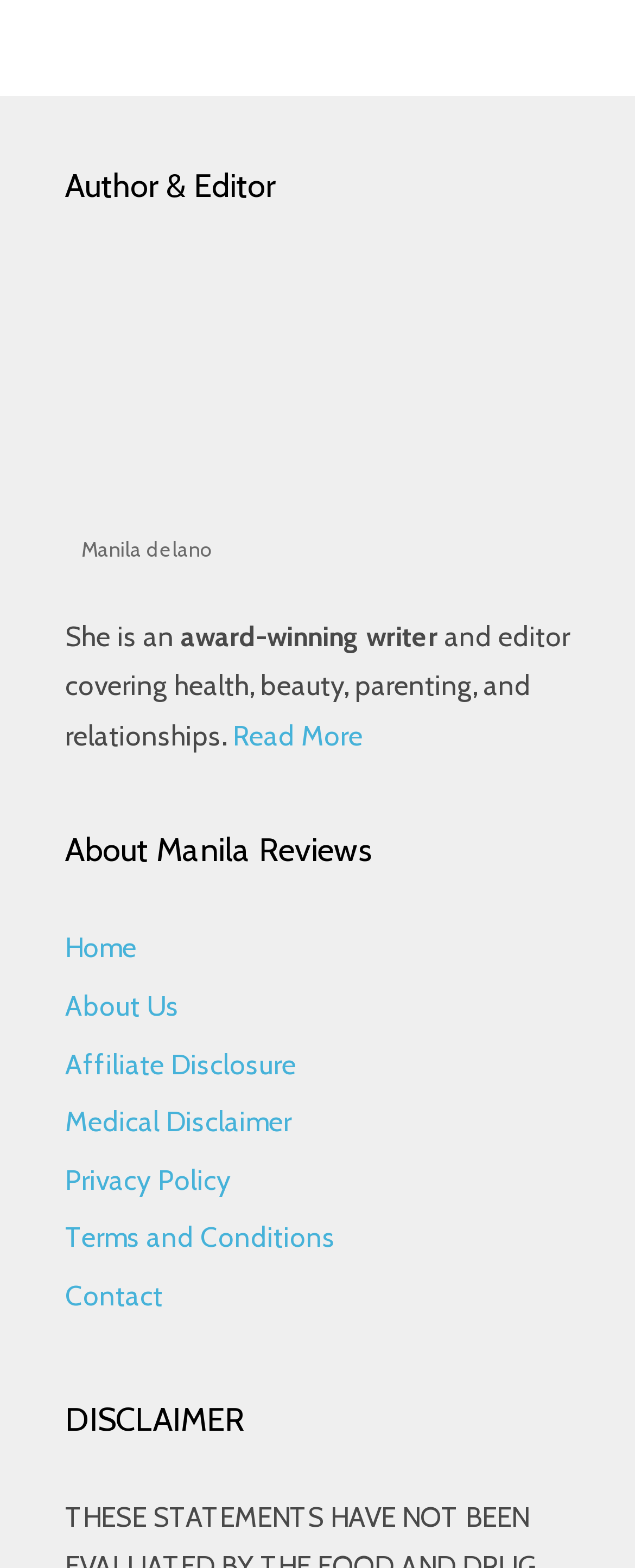Identify the bounding box coordinates of the area that should be clicked in order to complete the given instruction: "Learn about affiliate disclosure". The bounding box coordinates should be four float numbers between 0 and 1, i.e., [left, top, right, bottom].

[0.103, 0.668, 0.467, 0.689]